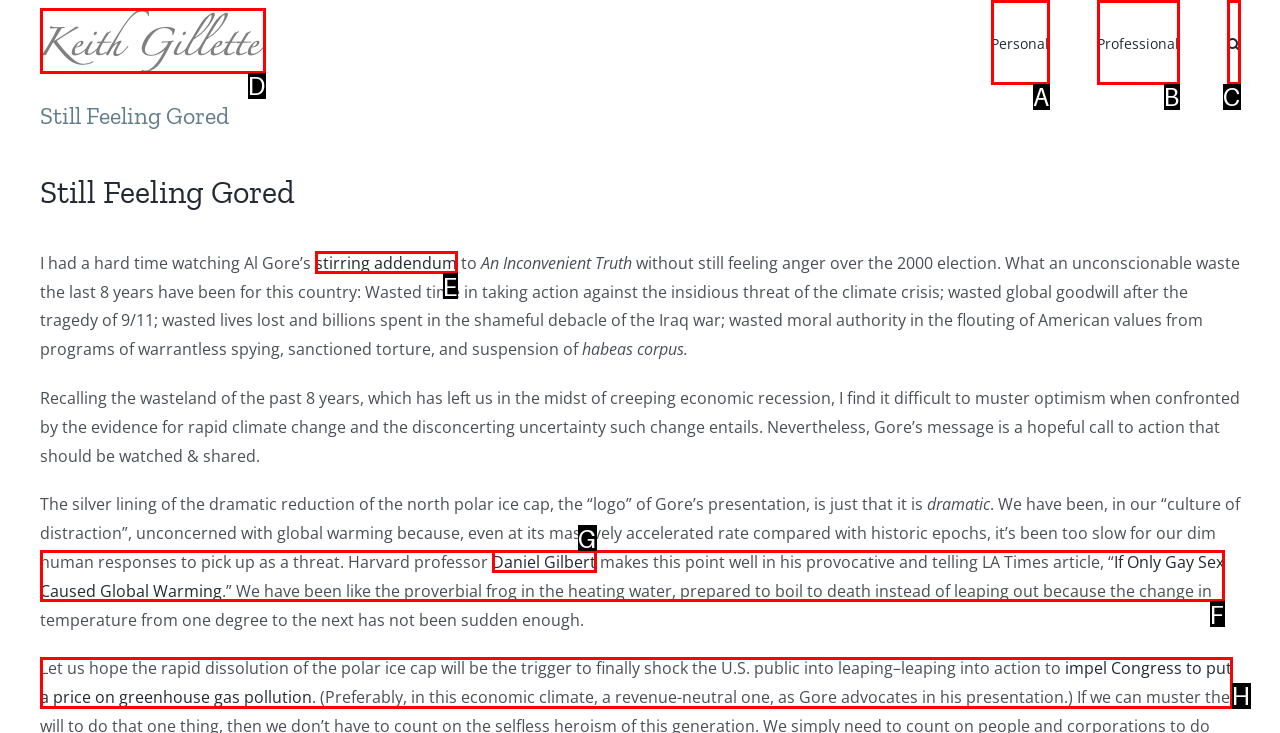Select the proper UI element to click in order to perform the following task: Search. Indicate your choice with the letter of the appropriate option.

C